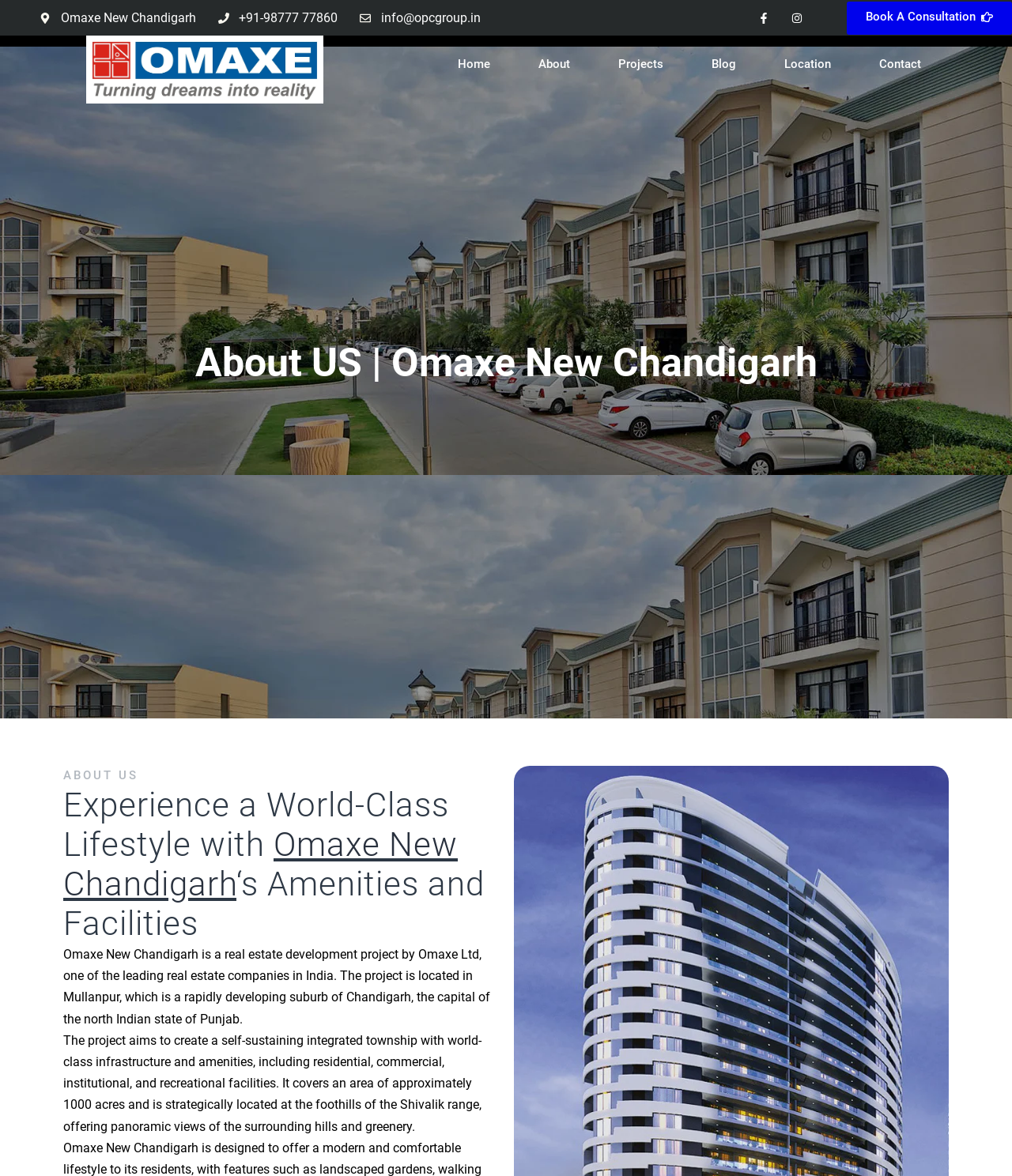What is the phone number to contact?
Please respond to the question with a detailed and informative answer.

I found the phone number by looking at the top section of the webpage, where the contact information is usually displayed. The phone number is written in a static text element with the bounding box coordinates [0.236, 0.009, 0.334, 0.021].